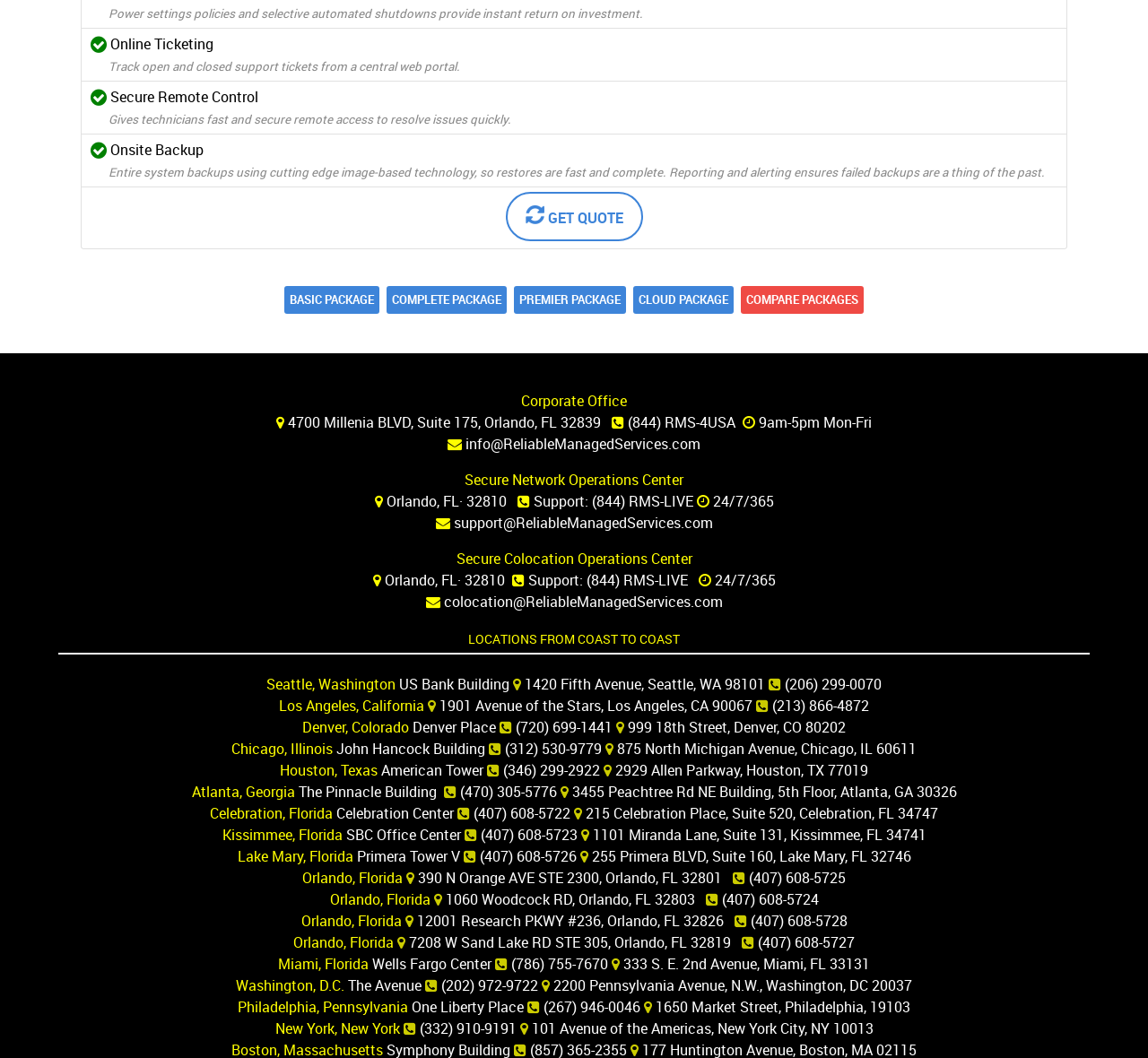Point out the bounding box coordinates of the section to click in order to follow this instruction: "Learn more about online ticketing".

[0.075, 0.032, 0.186, 0.051]